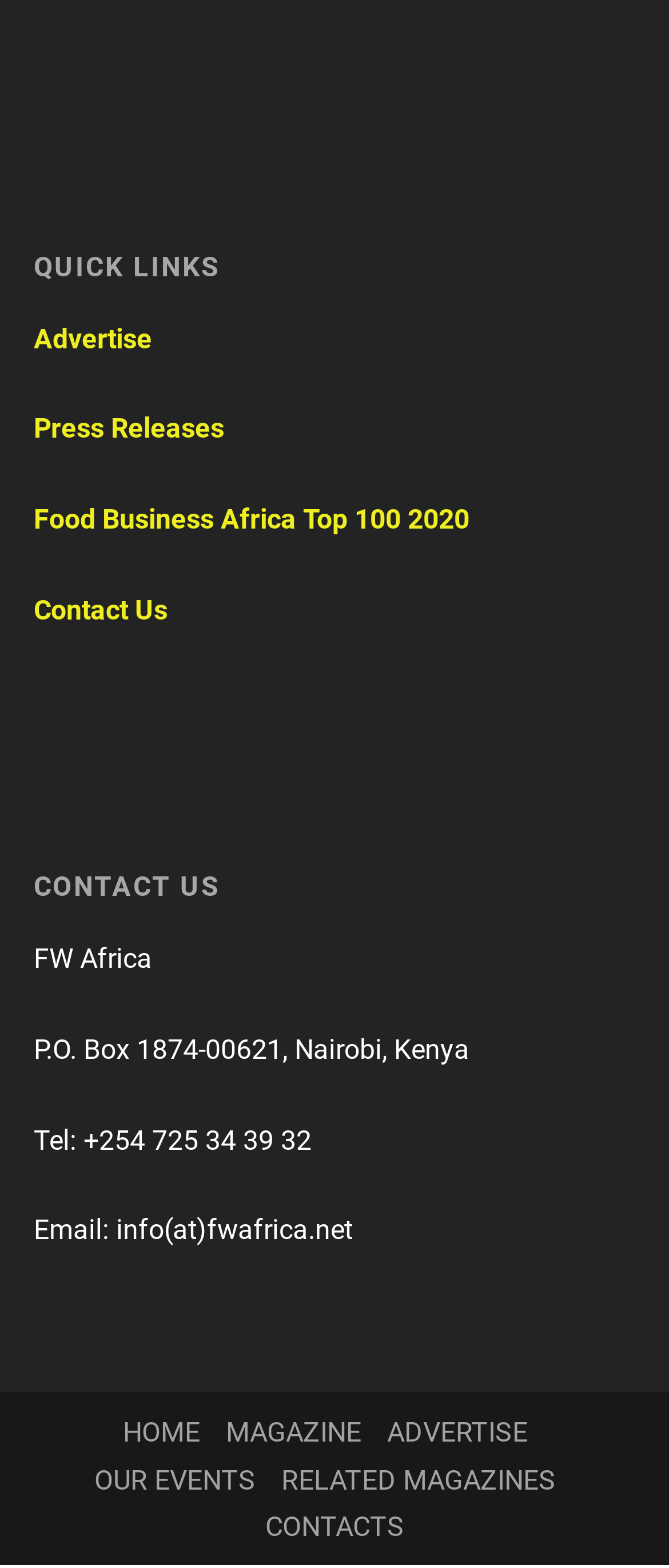What is the company name?
Examine the screenshot and reply with a single word or phrase.

FW Africa